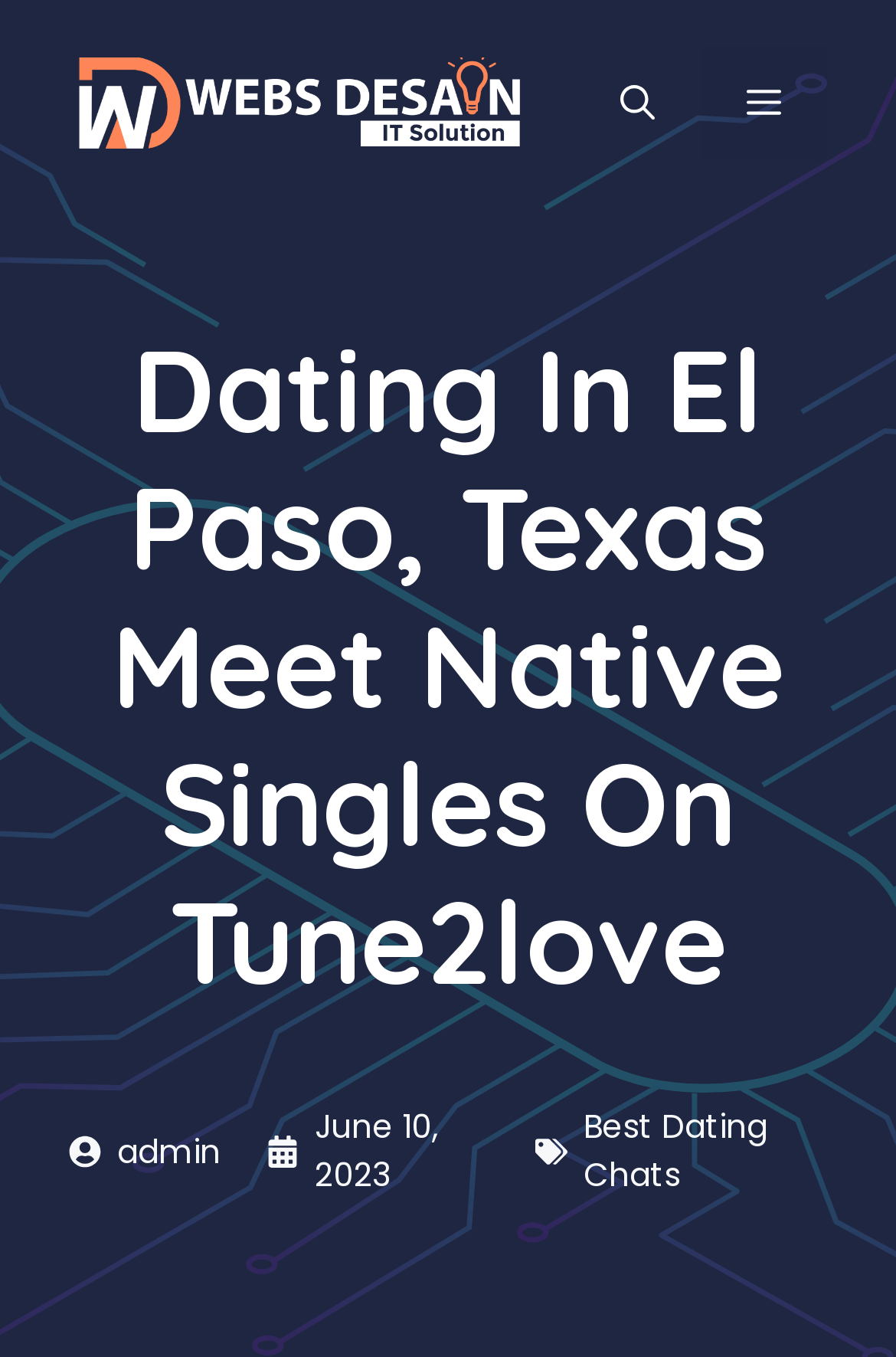Detail the various sections and features present on the webpage.

The webpage is about dating in El Paso, Texas, specifically for native singles on Tune2love. At the top, there is a banner that spans the entire width of the page, containing a link to "Jasa Web Desain Jakarta" with an accompanying image. To the right of the banner, there is a navigation section with a mobile toggle button and a link to open the search bar.

Below the banner, there is a prominent heading that reads "Dating In El Paso, Texas Meet Native Singles On Tune2love". This heading takes up most of the page's width.

On the bottom left of the page, there is a section with a username "admin" displayed, accompanied by a small image and a timestamp showing the date "June 10, 2023". To the right of this section, there is a link to "Best Dating Chats".

The layout of the page is organized, with clear headings and concise text. The use of images and icons adds visual appeal to the page. Overall, the webpage appears to be a dating platform or service focused on native singles in El Paso, Texas.